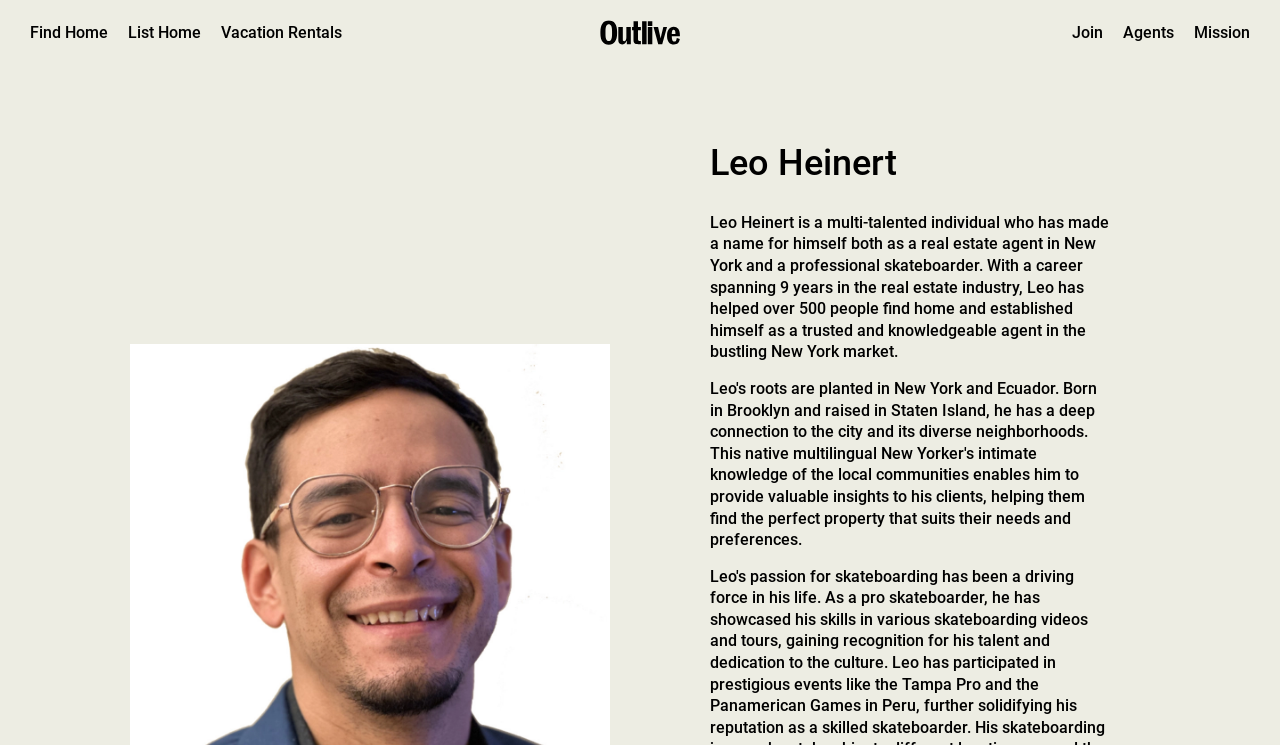What is the location of the real estate market where Leo Heinert is a trusted agent?
Deliver a detailed and extensive answer to the question.

I found the text 'New York market' in the longer description of Leo Heinert, which suggests that this is the location of the real estate market where he is a trusted agent.